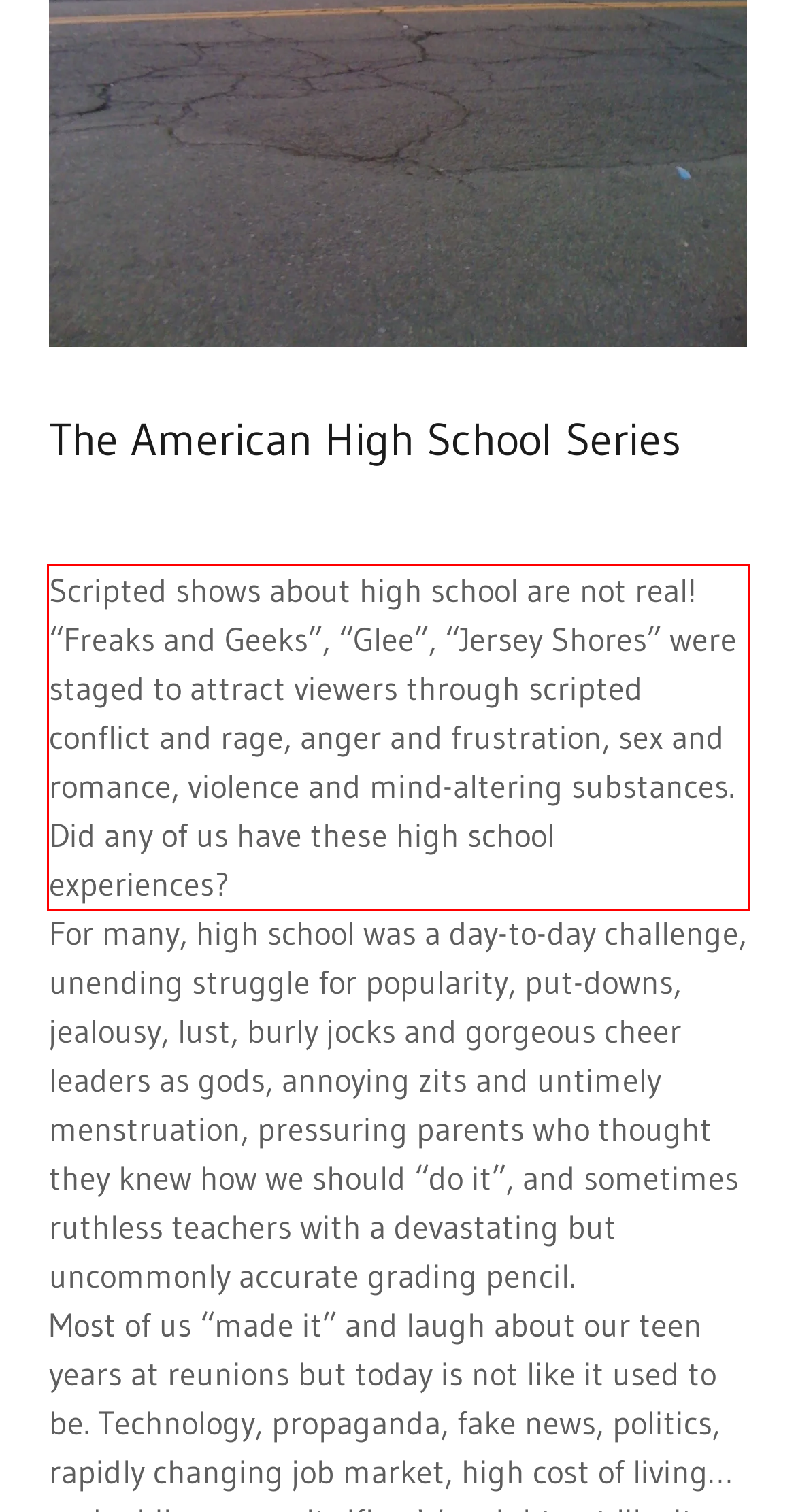Identify the red bounding box in the webpage screenshot and perform OCR to generate the text content enclosed.

Scripted shows about high school are not real! “Freaks and Geeks”, “Glee”, “Jersey Shores” were staged to attract viewers through scripted conflict and rage, anger and frustration, sex and romance, violence and mind-altering substances. Did any of us have these high school experiences?